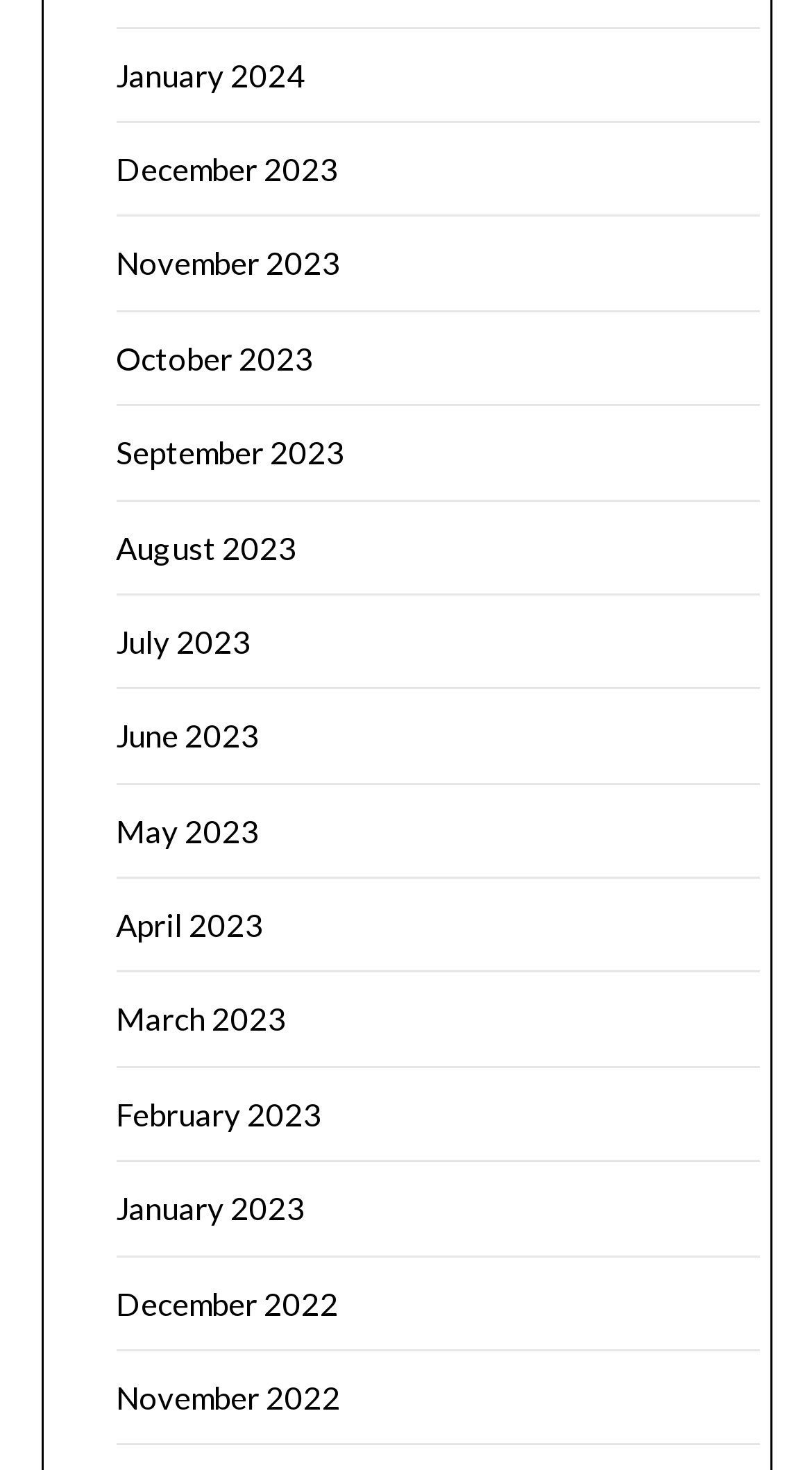Determine the bounding box coordinates for the clickable element required to fulfill the instruction: "Browse November 2023". Provide the coordinates as four float numbers between 0 and 1, i.e., [left, top, right, bottom].

[0.142, 0.166, 0.419, 0.192]